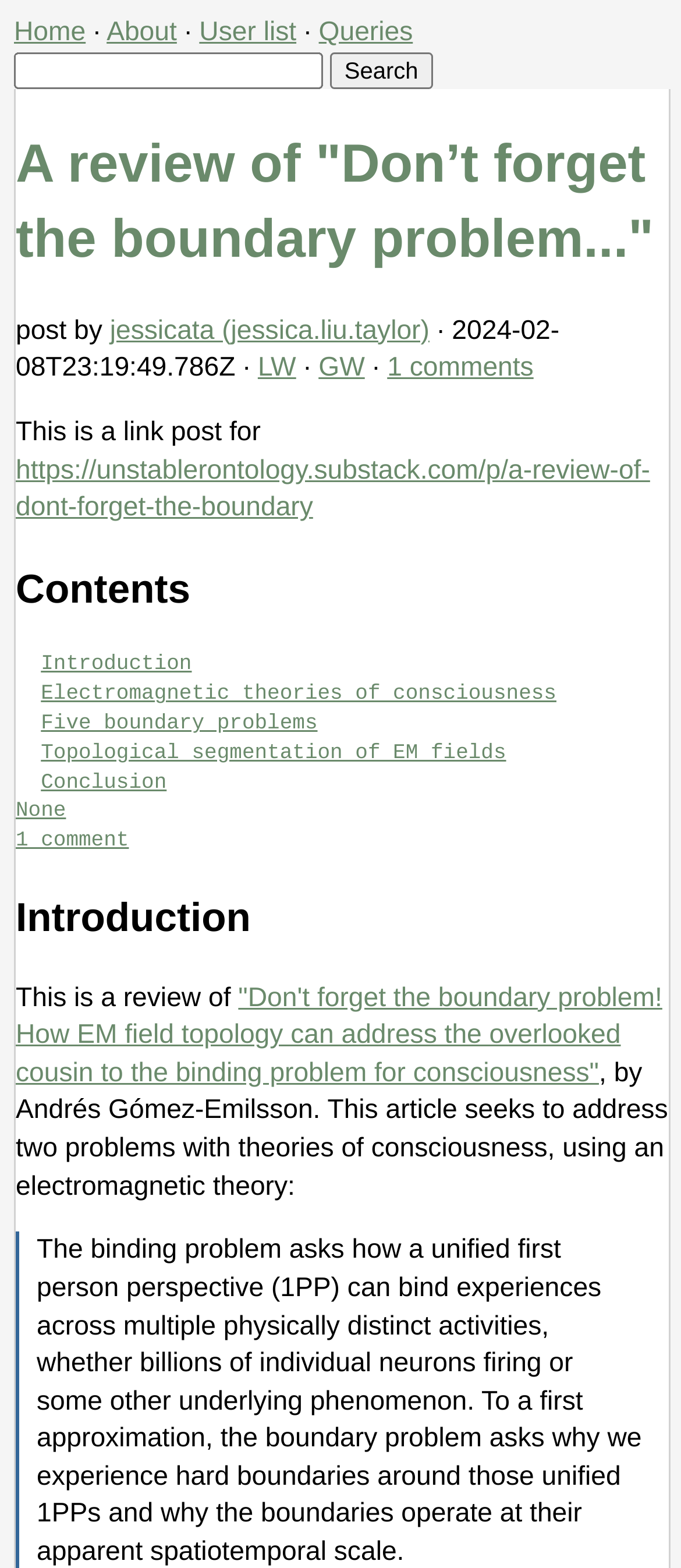What is the website of the original article?
Provide a comprehensive and detailed answer to the question.

I found the website of the original article by looking at the link with the URL, which is 'https://unstablerontology.substack.com/p/a-review-of-dont-forget-the-boundary'.